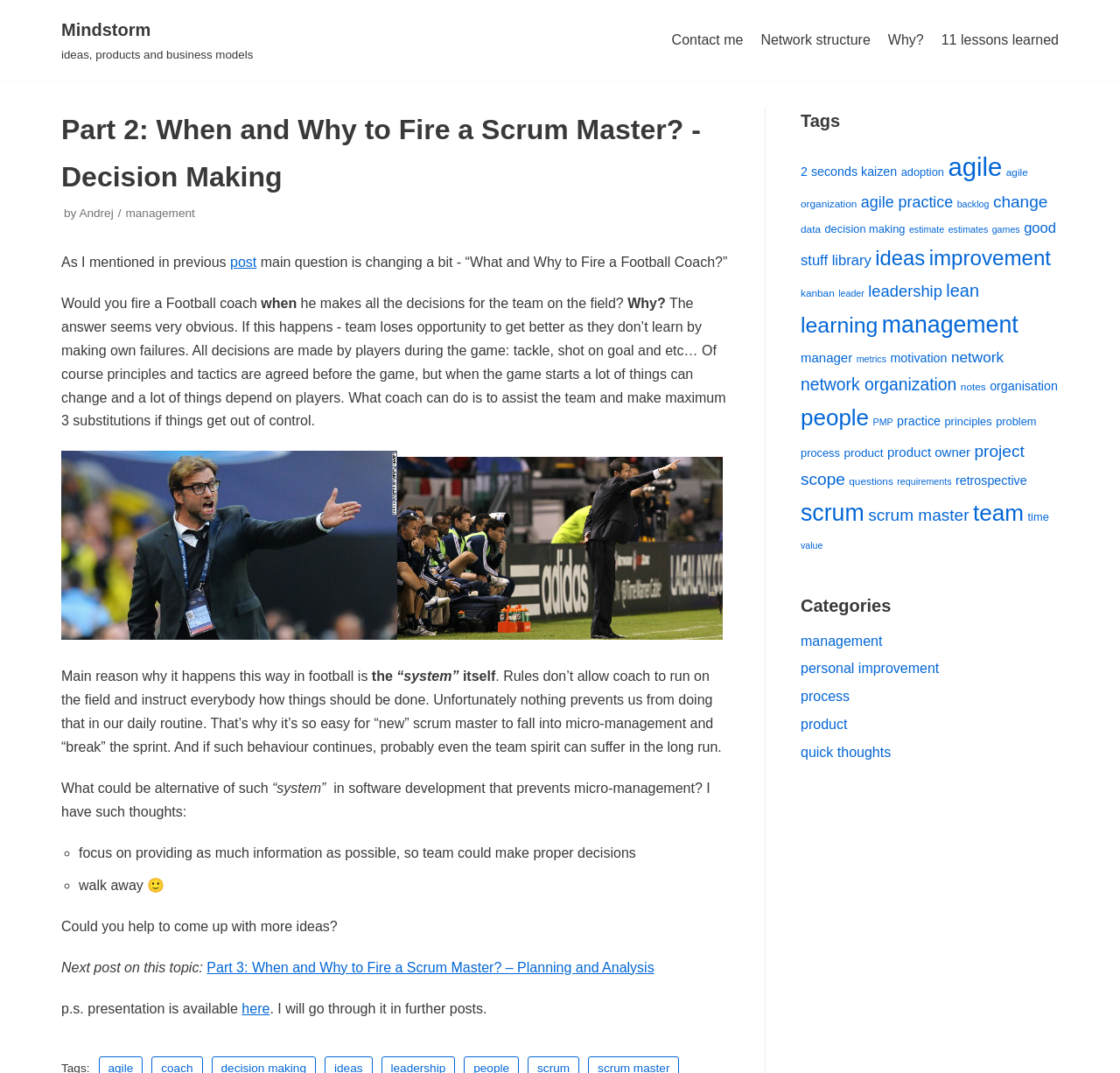From the given element description: "11 lessons learned", find the bounding box for the UI element. Provide the coordinates as four float numbers between 0 and 1, in the order [left, top, right, bottom].

[0.84, 0.027, 0.945, 0.048]